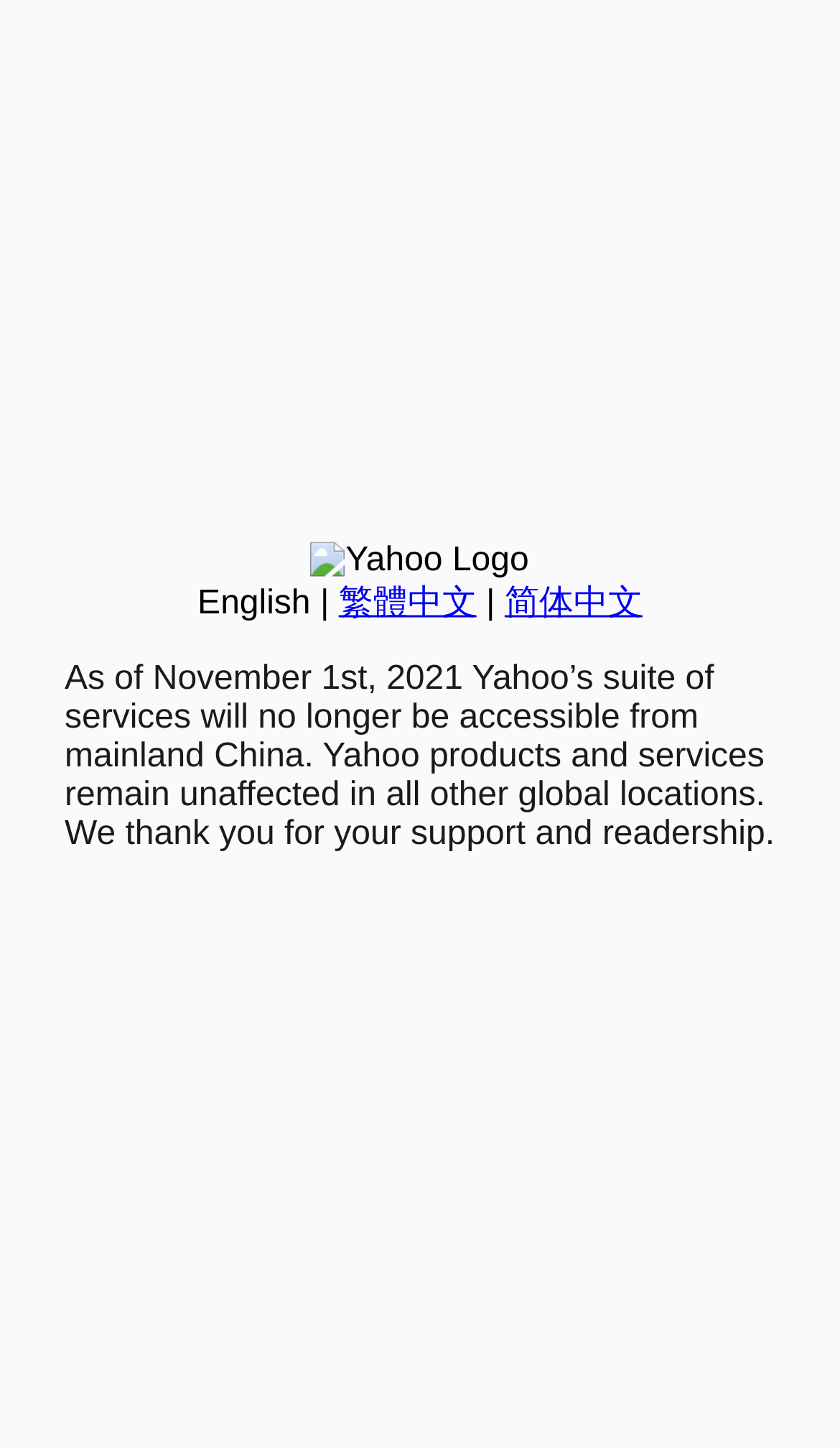For the following element description, predict the bounding box coordinates in the format (top-left x, top-left y, bottom-right x, bottom-right y). All values should be floating point numbers between 0 and 1. Description: 繁體中文

[0.403, 0.404, 0.567, 0.429]